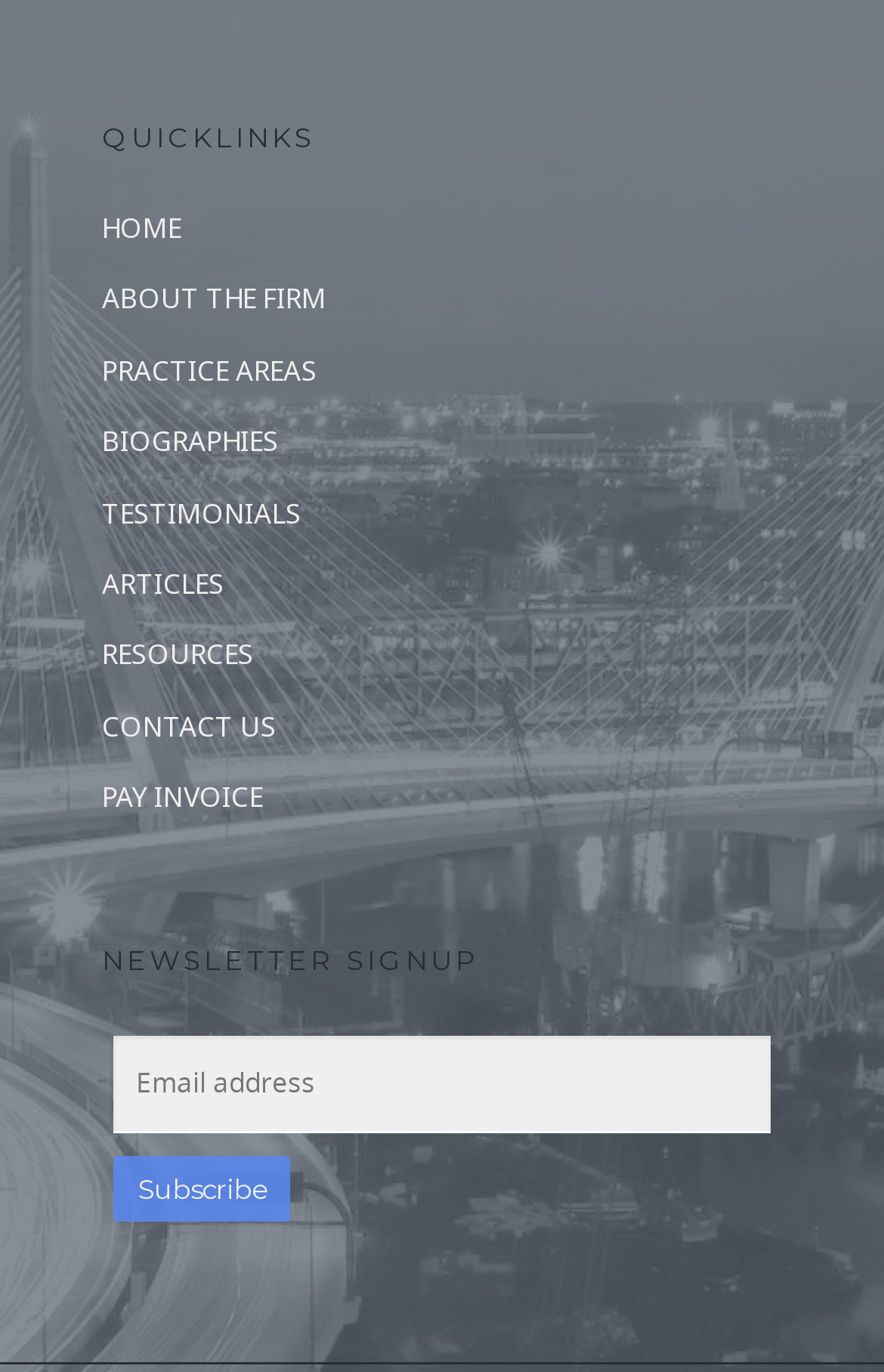How many links are in the QUICKLINKS section?
Please answer the question with a detailed response using the information from the screenshot.

By counting the number of link elements in the QUICKLINKS section, I found that there are 9 links in total, ranging from 'HOME' to 'PAY INVOICE'.